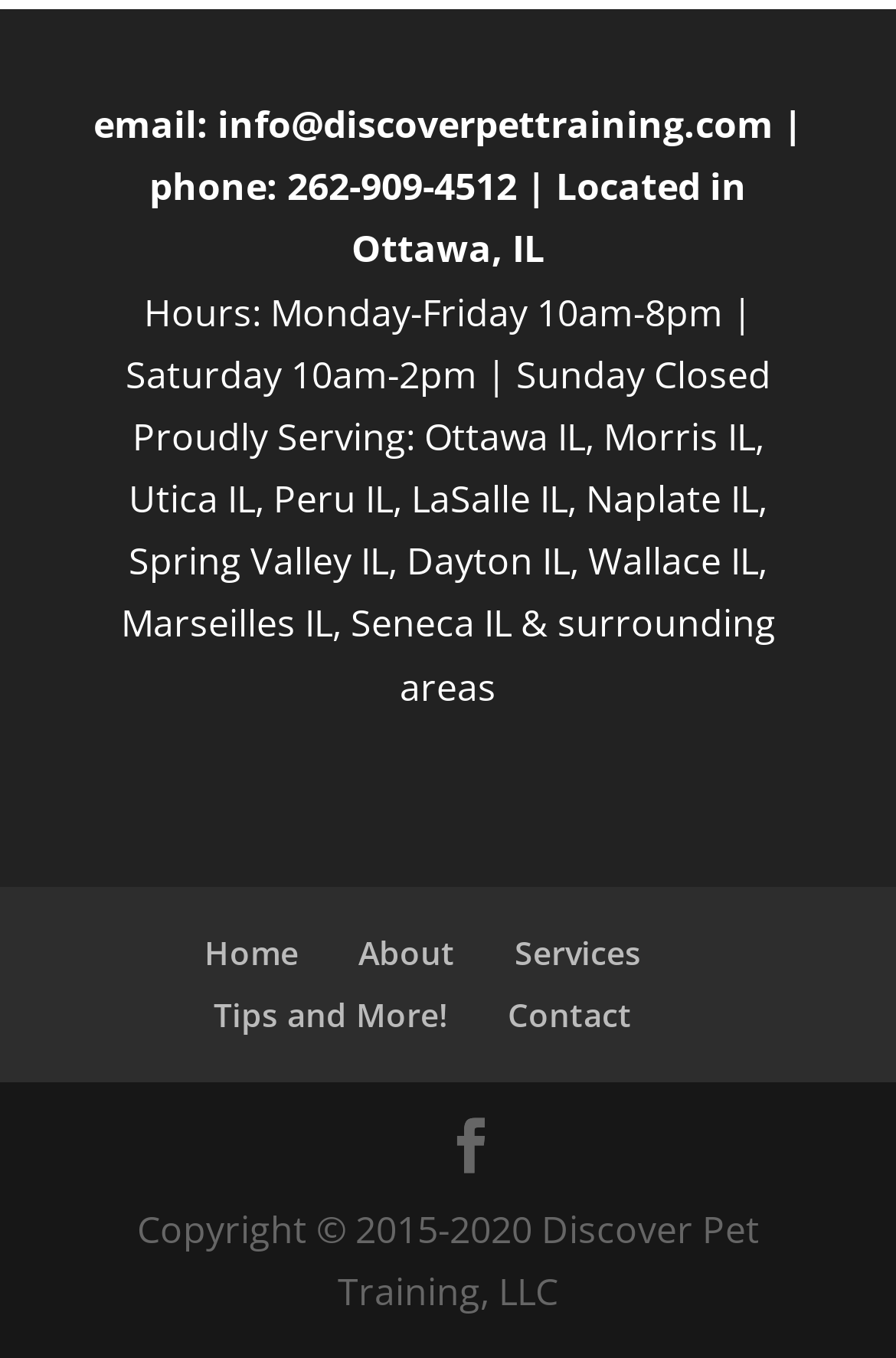What are the hours of operation for Discover Pet Training?
Please provide a comprehensive answer to the question based on the webpage screenshot.

I found the hours of operation by reading the static text element that lists the hours, which is located below the phone number and address.